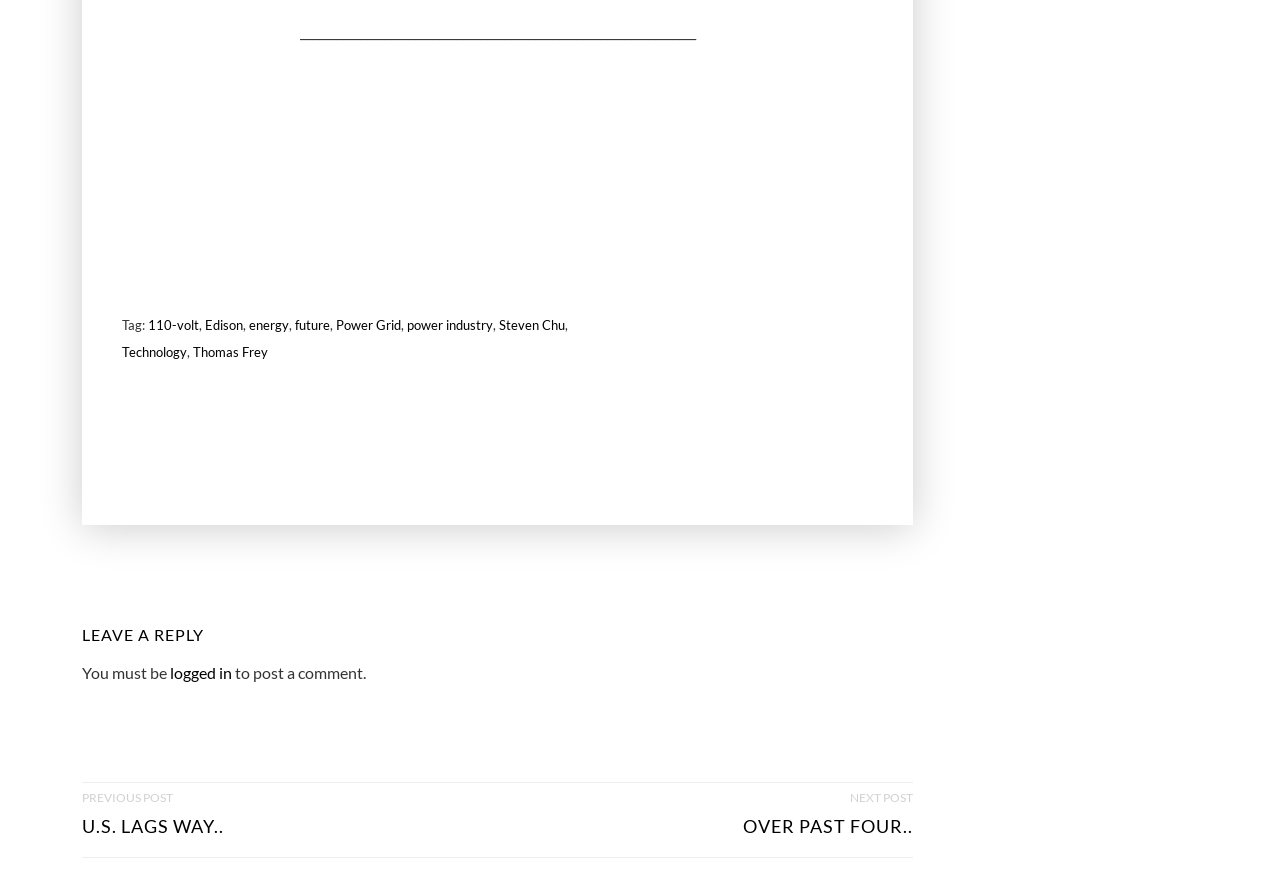Kindly provide the bounding box coordinates of the section you need to click on to fulfill the given instruction: "leave a reply".

[0.064, 0.703, 0.713, 0.725]